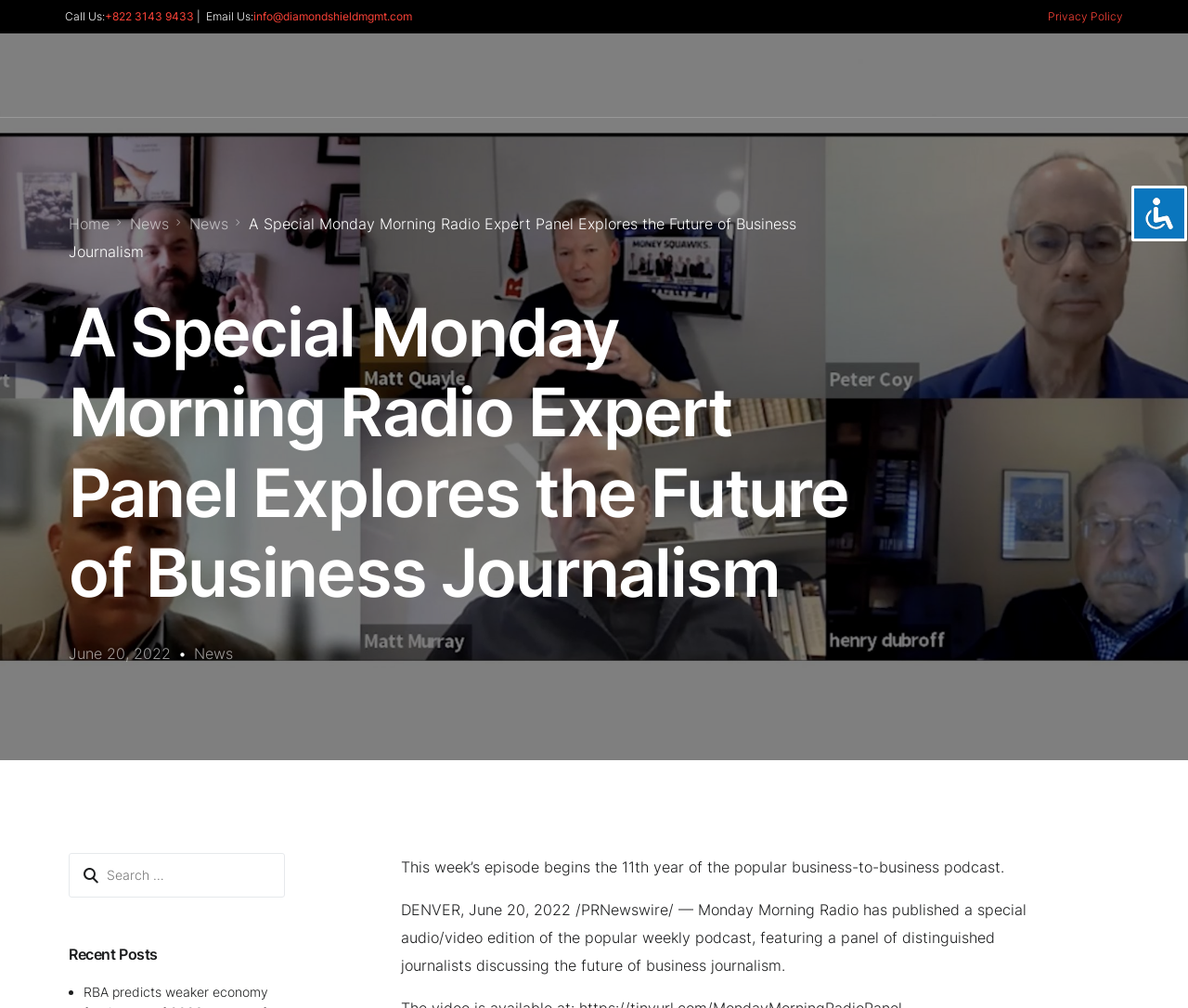Extract the primary headline from the webpage and present its text.

A Special Monday Morning Radio Expert Panel Explores the Future of Business Journalism